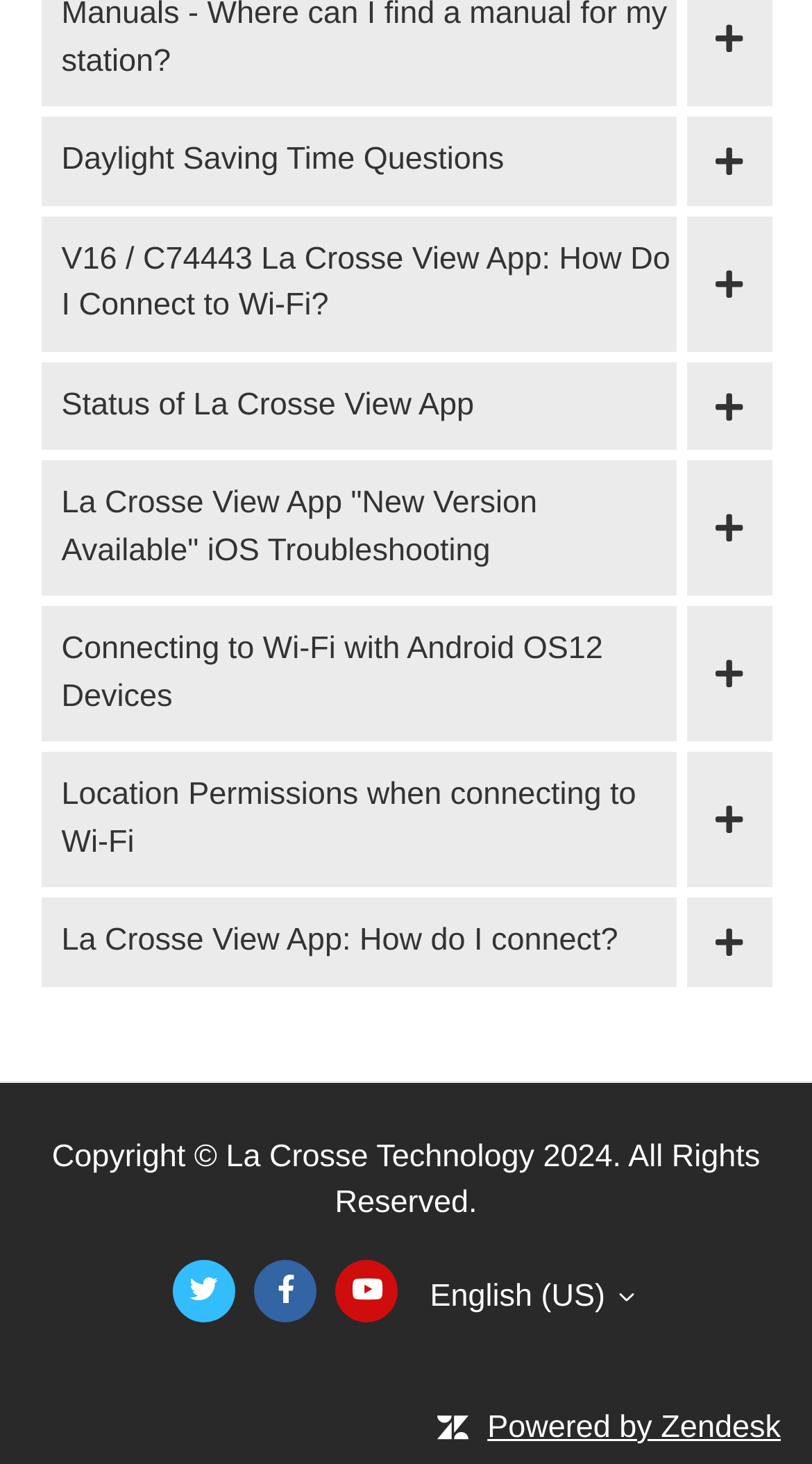Show me the bounding box coordinates of the clickable region to achieve the task as per the instruction: "access sitemap".

None